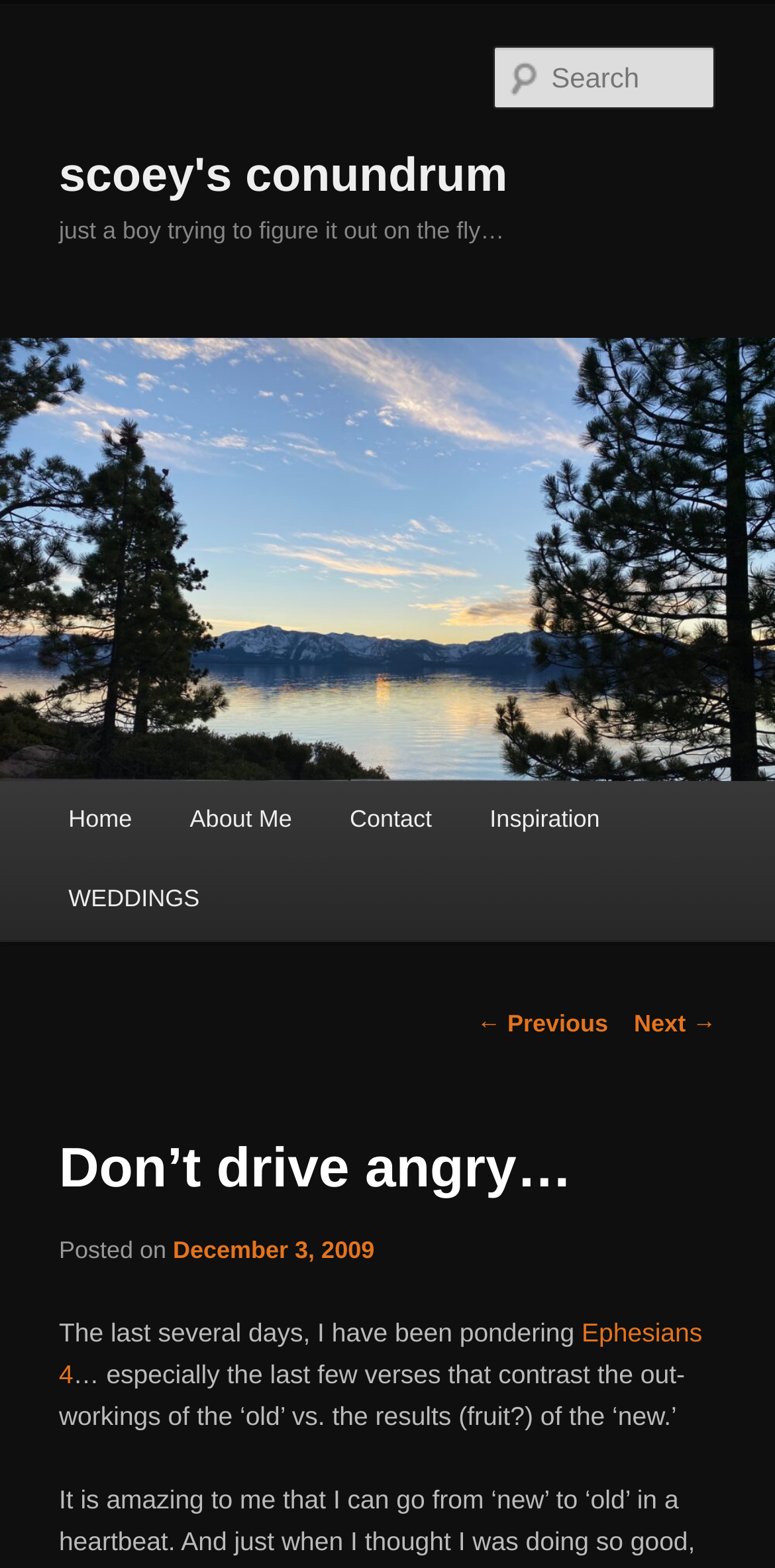Locate and provide the bounding box coordinates for the HTML element that matches this description: "Letters".

None